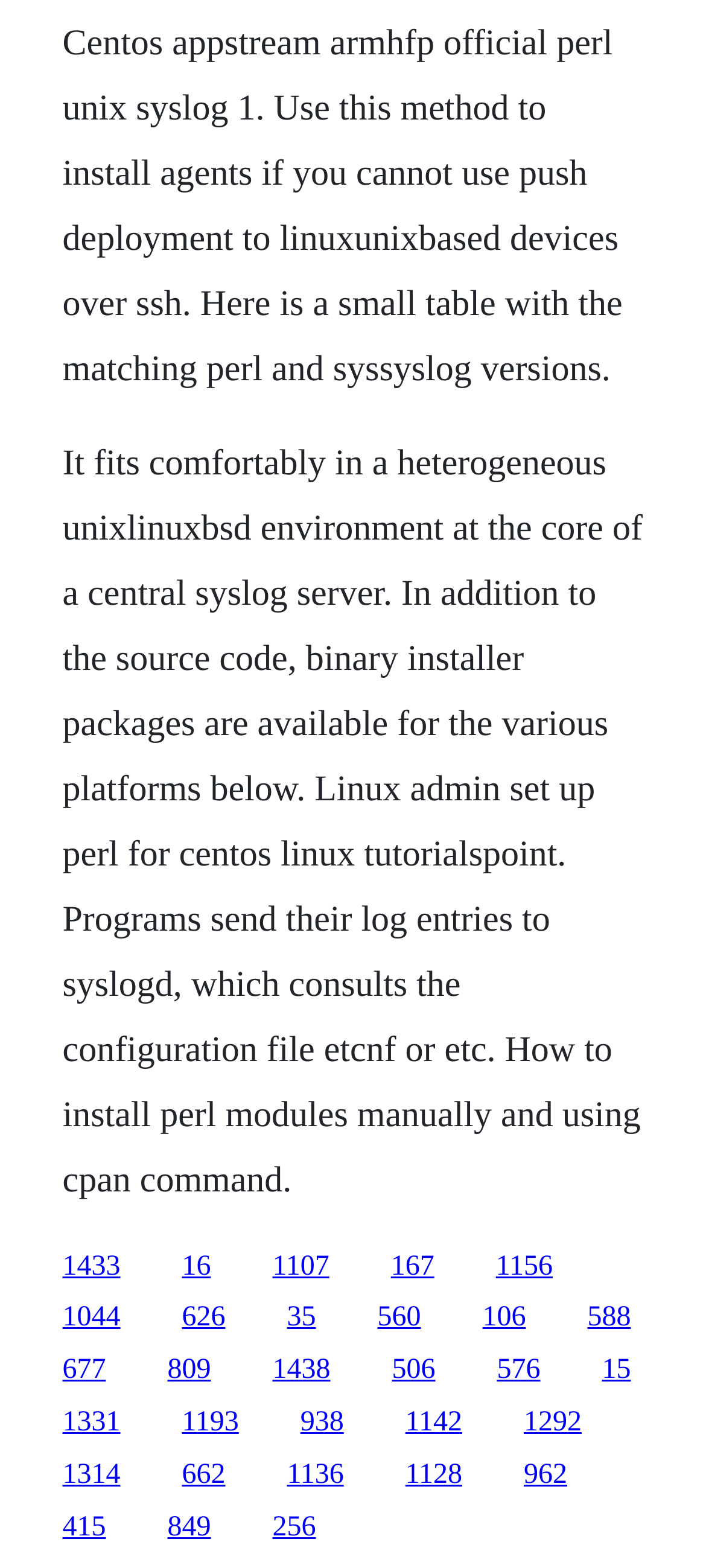Find the bounding box coordinates of the element to click in order to complete this instruction: "Explore the CentOS Linux tutorial". The bounding box coordinates must be four float numbers between 0 and 1, denoted as [left, top, right, bottom].

[0.554, 0.797, 0.615, 0.817]